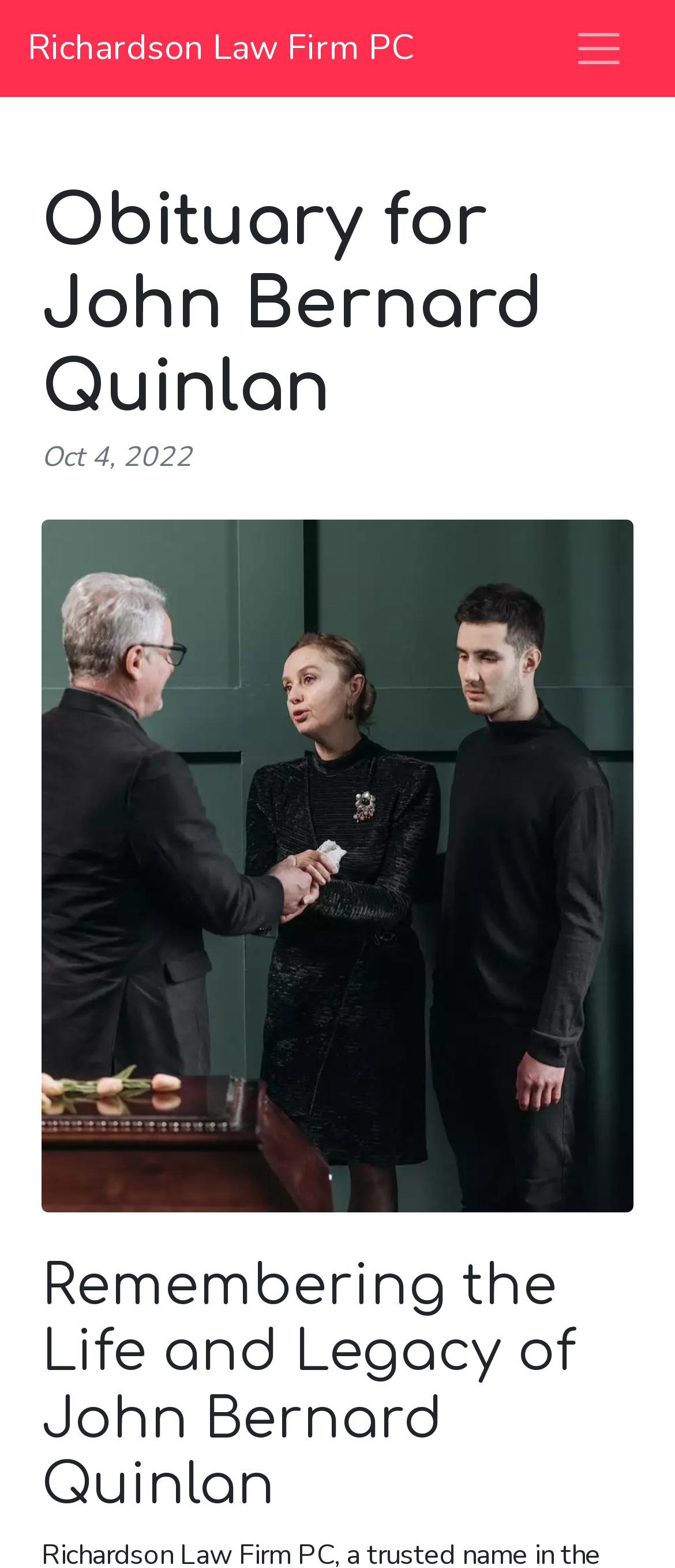Extract the main heading text from the webpage.

Obituary for John Bernard Quinlan